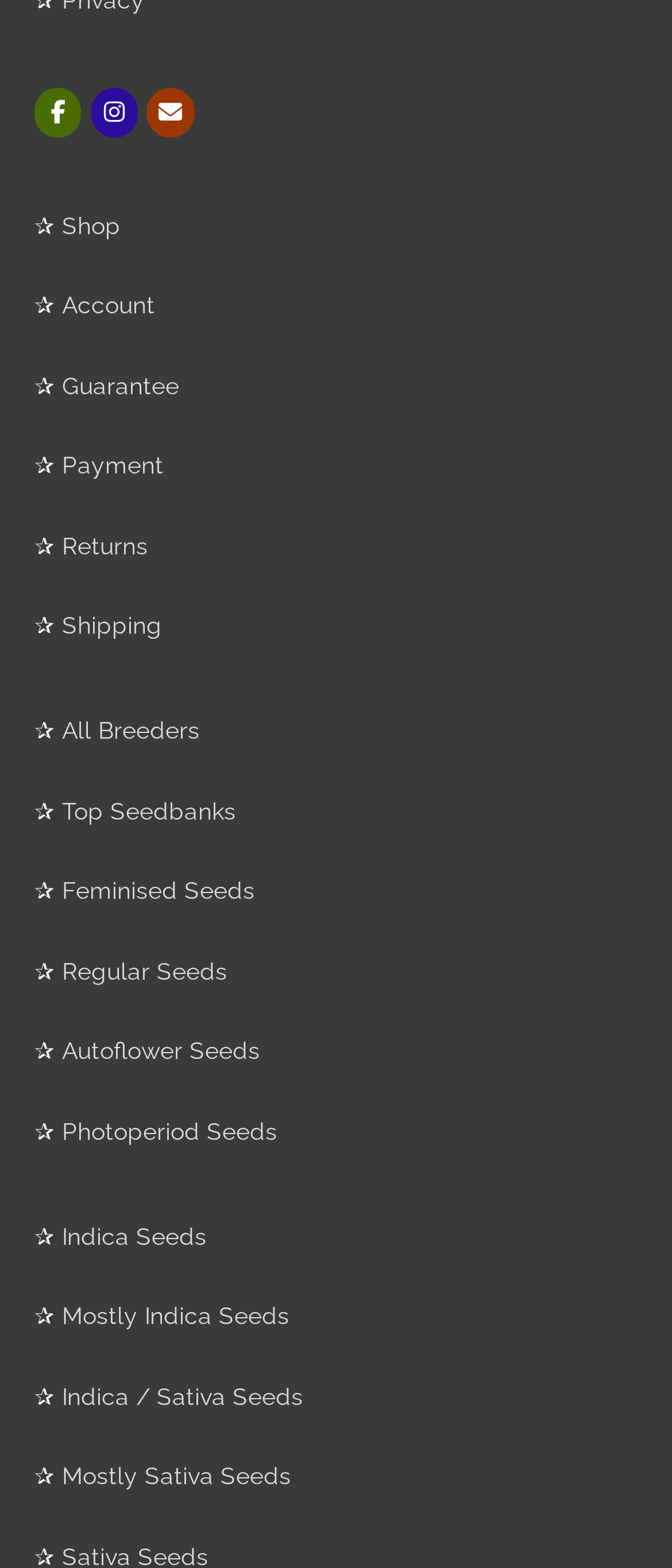What symbol is used to separate the links in the top navigation menu?
Look at the screenshot and respond with one word or a short phrase.

✰